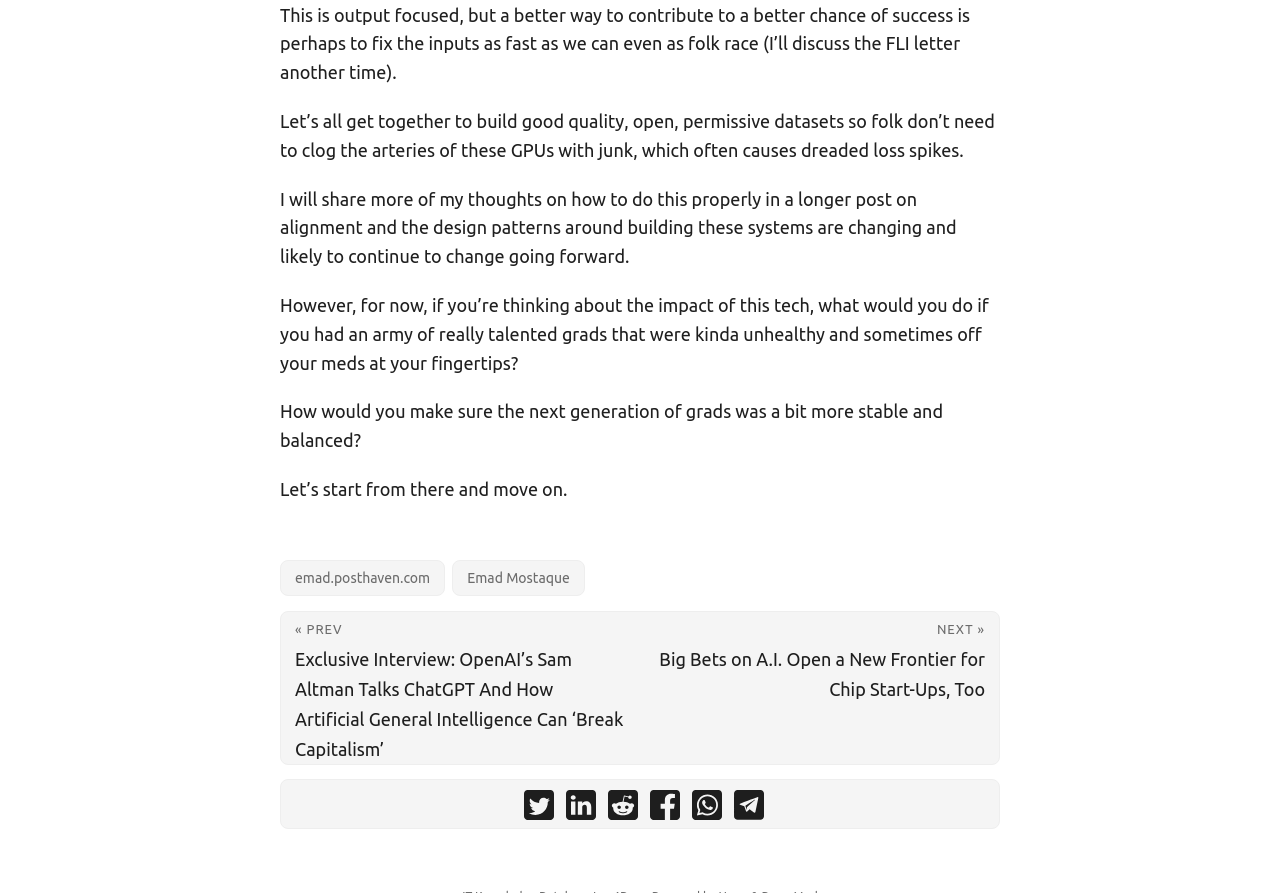Given the webpage screenshot and the description, determine the bounding box coordinates (top-left x, top-left y, bottom-right x, bottom-right y) that define the location of the UI element matching this description: emad.posthaven.com

[0.219, 0.627, 0.348, 0.667]